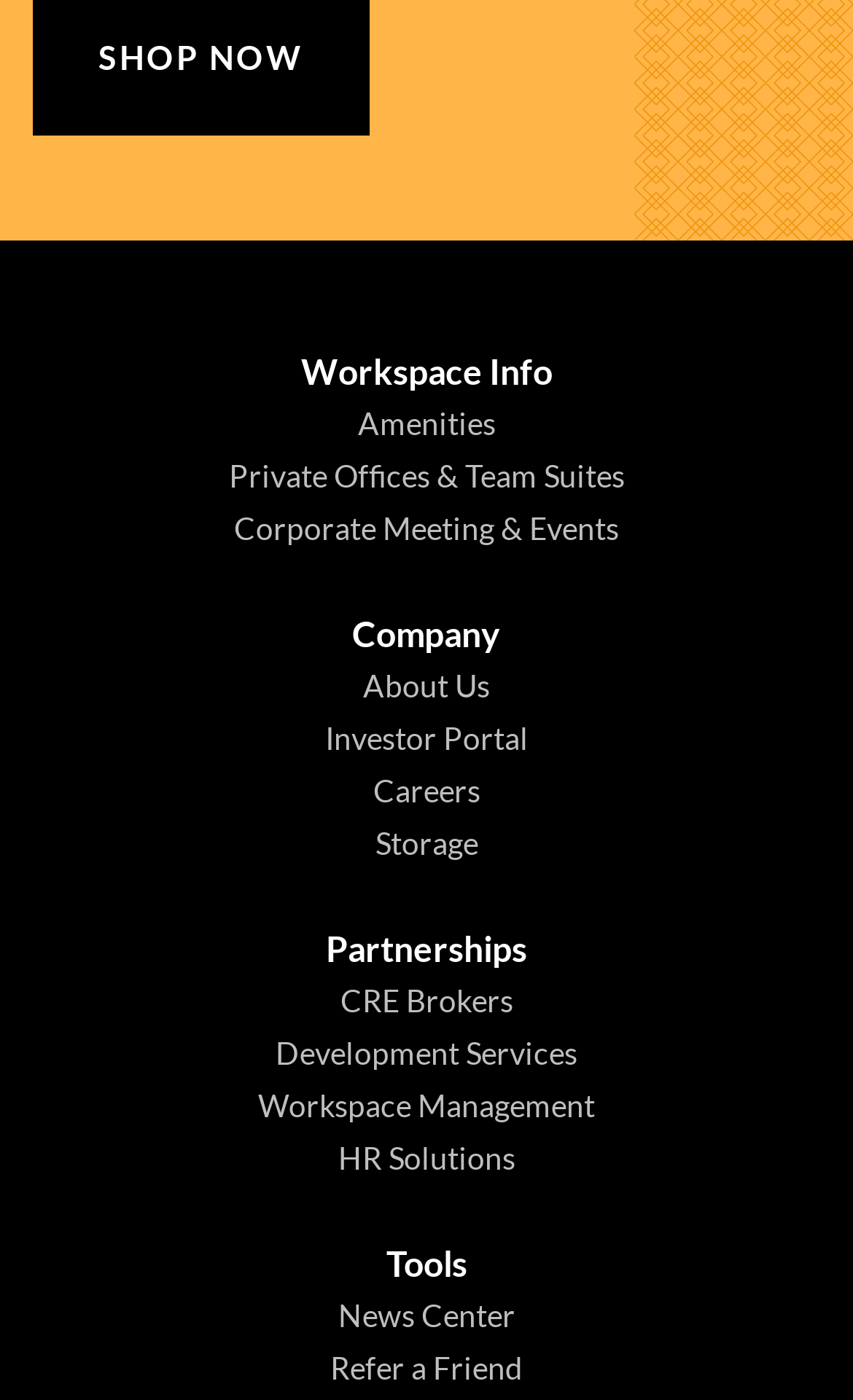Find the bounding box coordinates of the element's region that should be clicked in order to follow the given instruction: "Read about the company". The coordinates should consist of four float numbers between 0 and 1, i.e., [left, top, right, bottom].

[0.413, 0.437, 0.587, 0.466]